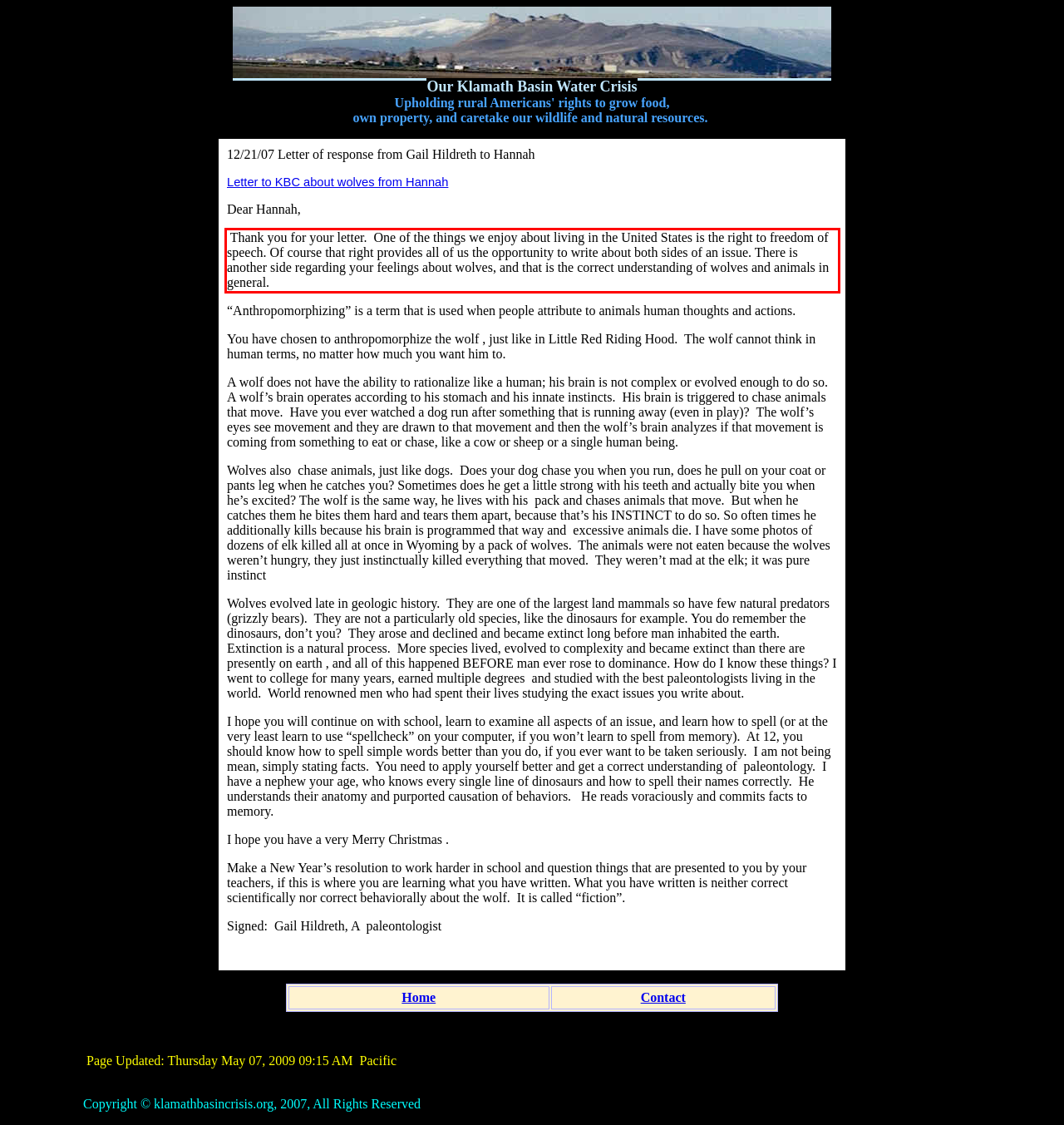Please perform OCR on the text within the red rectangle in the webpage screenshot and return the text content.

Thank you for your letter. One of the things we enjoy about living in the United States is the right to freedom of speech. Of course that right provides all of us the opportunity to write about both sides of an issue. There is another side regarding your feelings about wolves, and that is the correct understanding of wolves and animals in general.